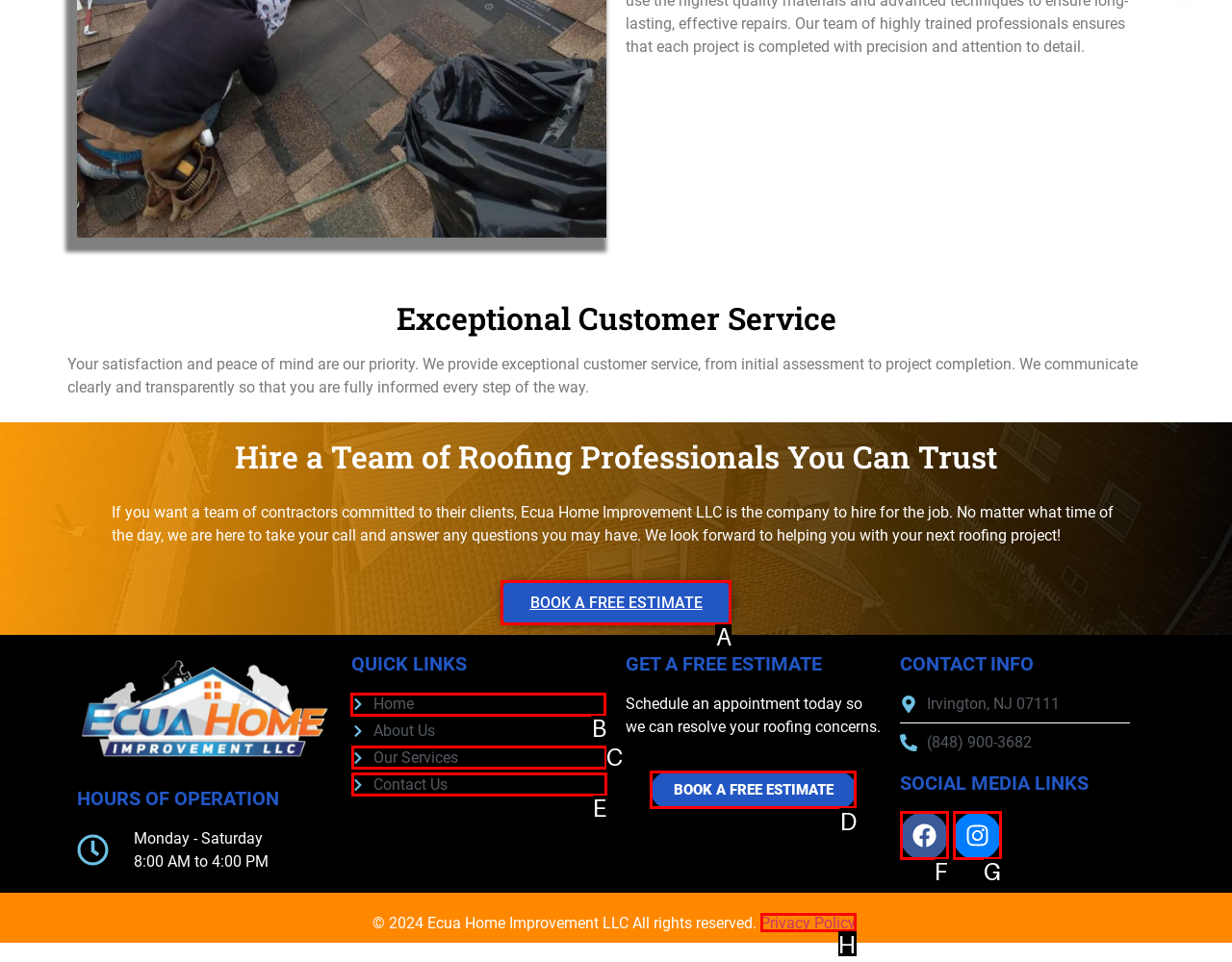Tell me which letter corresponds to the UI element that should be clicked to fulfill this instruction: Visit the 'Home' page
Answer using the letter of the chosen option directly.

B